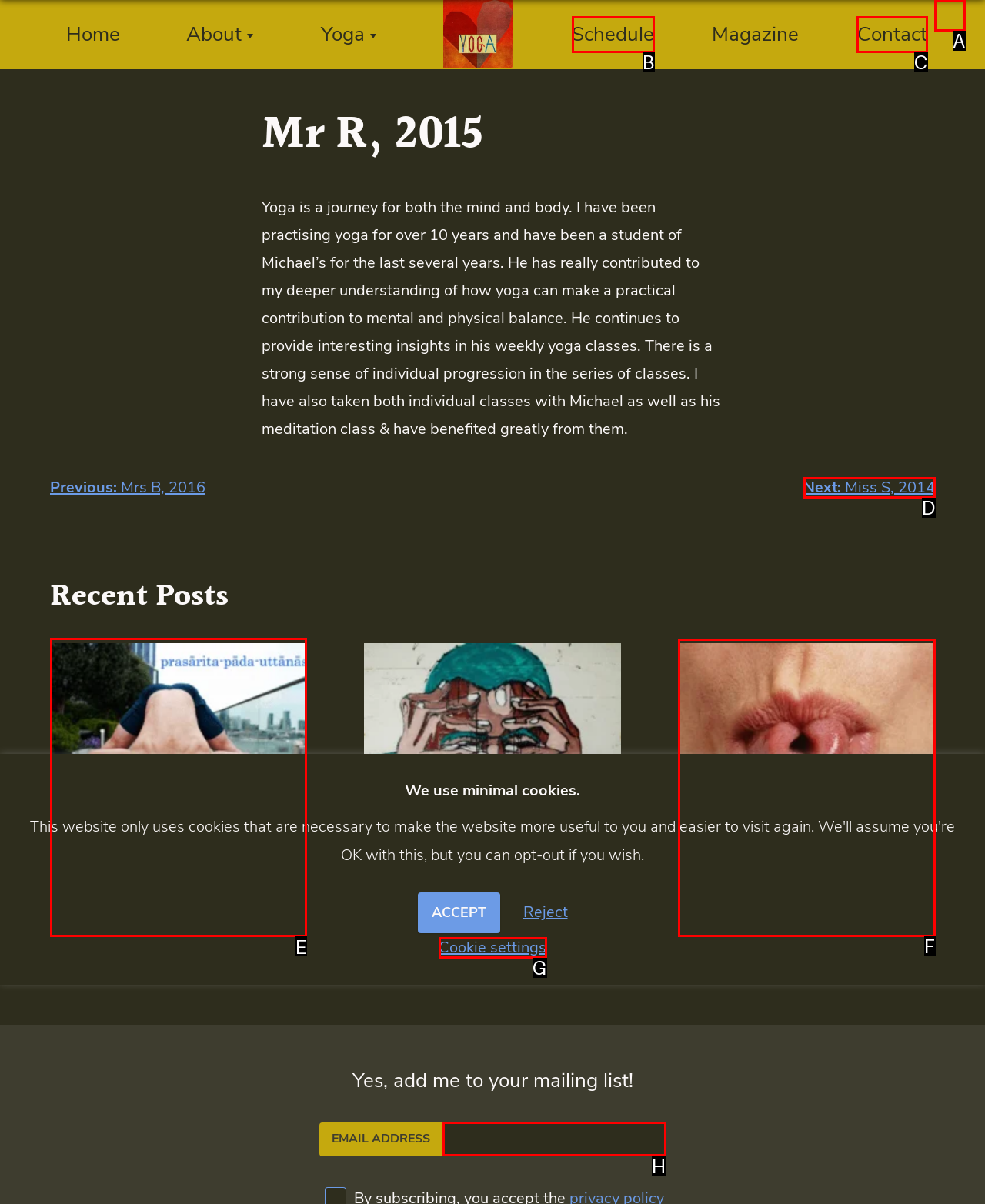Identify the letter of the UI element needed to carry out the task: Read the 'Wide-legged standing forward bend' post
Reply with the letter of the chosen option.

E